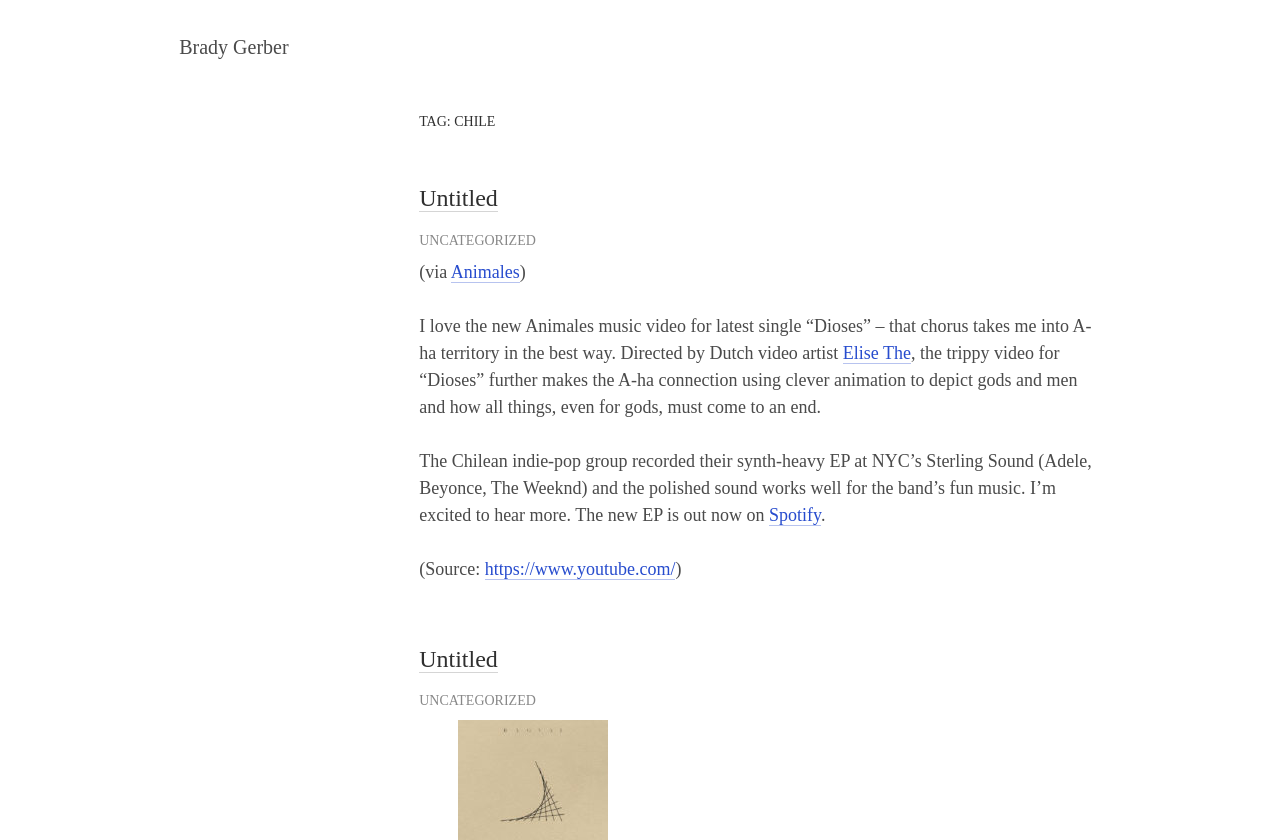Specify the bounding box coordinates for the region that must be clicked to perform the given instruction: "go to Brady Gerber's homepage".

[0.14, 0.043, 0.225, 0.069]